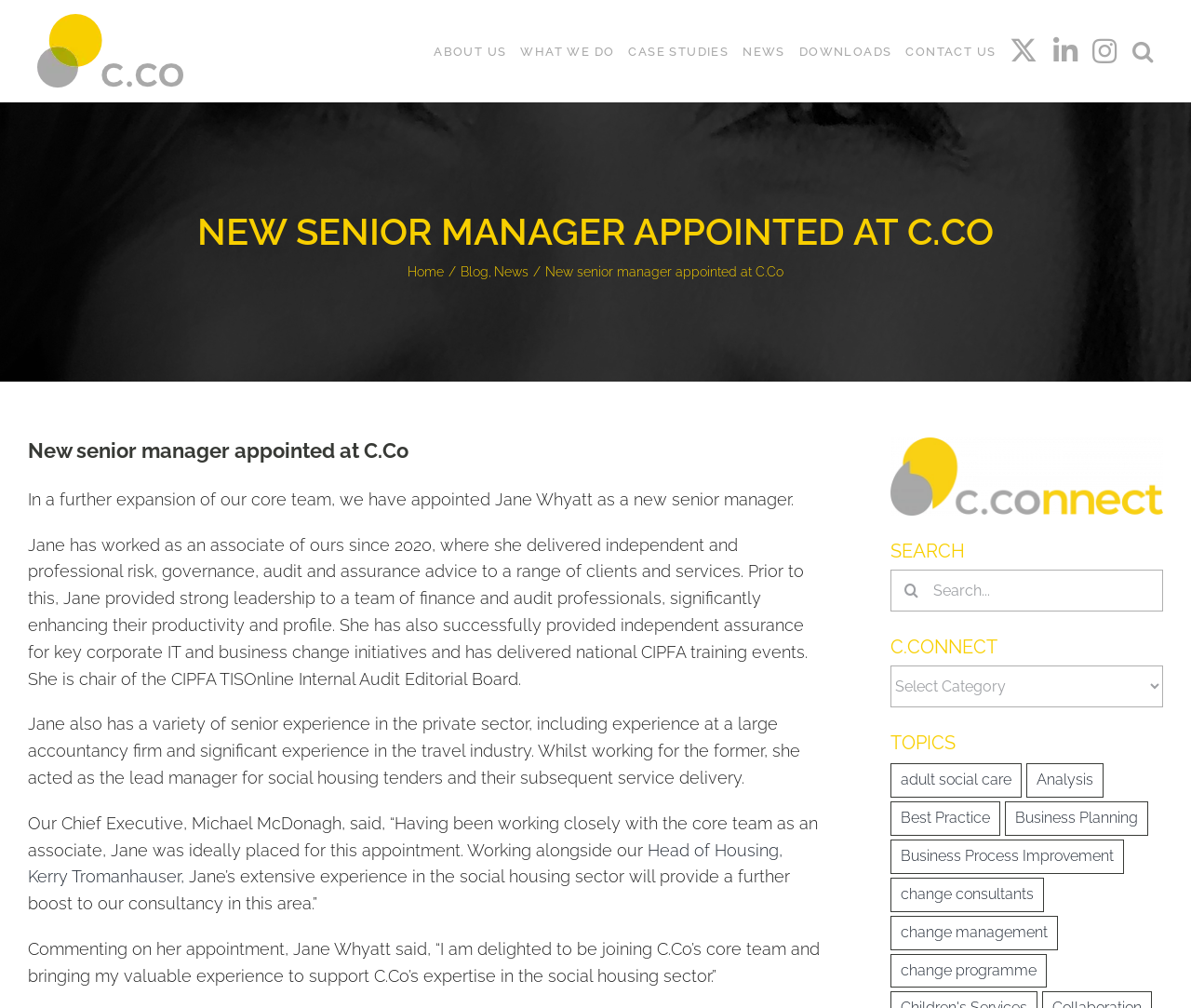Determine the bounding box coordinates of the region to click in order to accomplish the following instruction: "Search for something". Provide the coordinates as four float numbers between 0 and 1, specifically [left, top, right, bottom].

[0.748, 0.565, 0.977, 0.607]